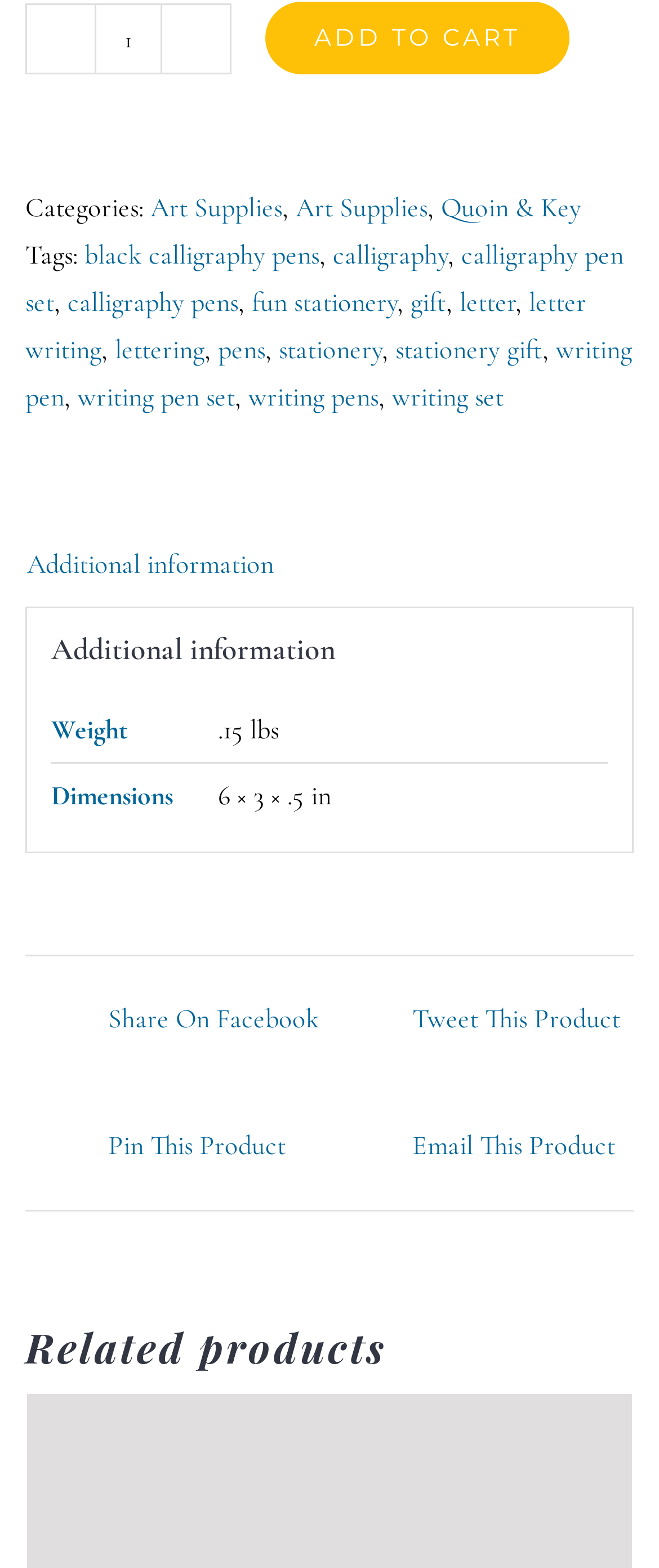Can you find the bounding box coordinates of the area I should click to execute the following instruction: "View additional information"?

[0.038, 0.333, 0.962, 0.387]